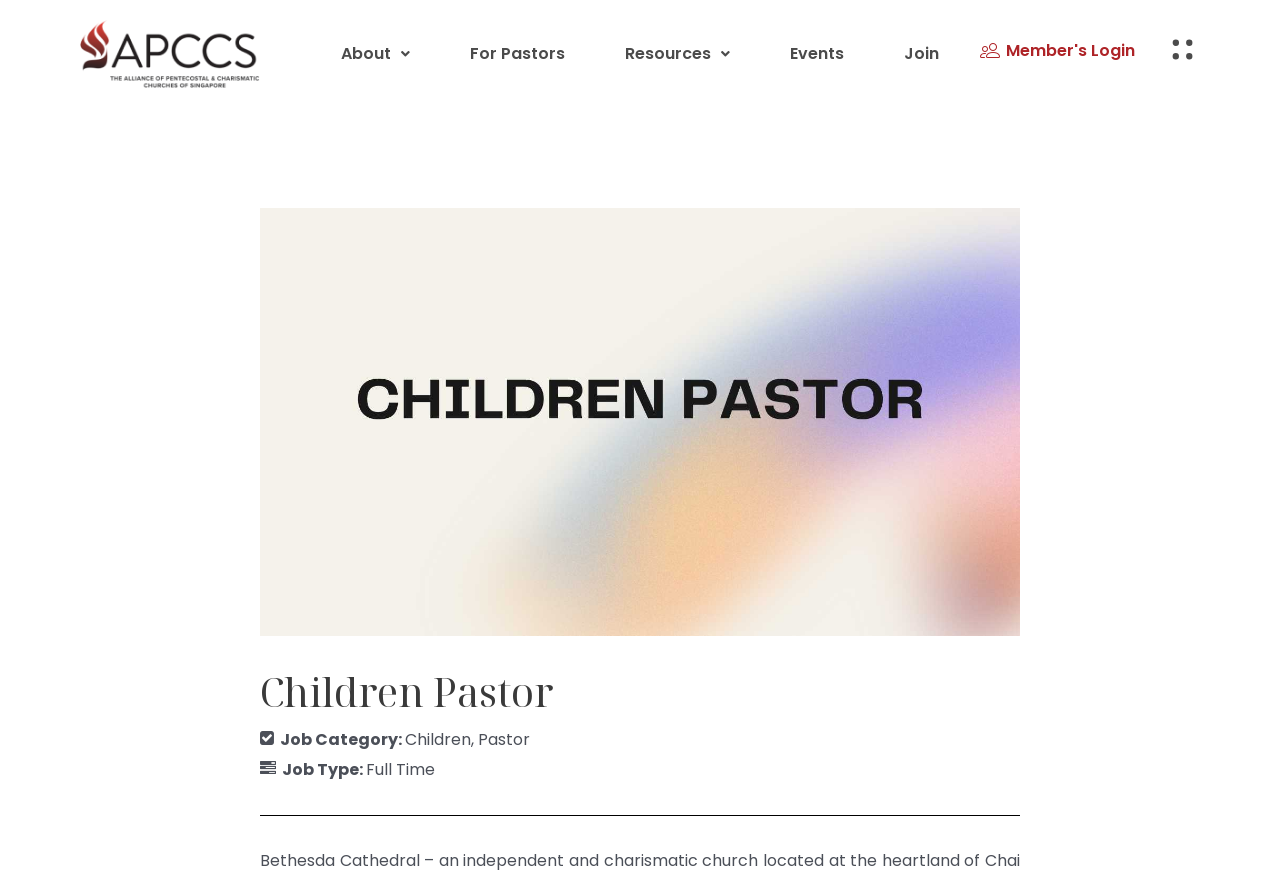Please answer the following question using a single word or phrase: 
What is the purpose of the 'Member's Login' button?

To log in for members